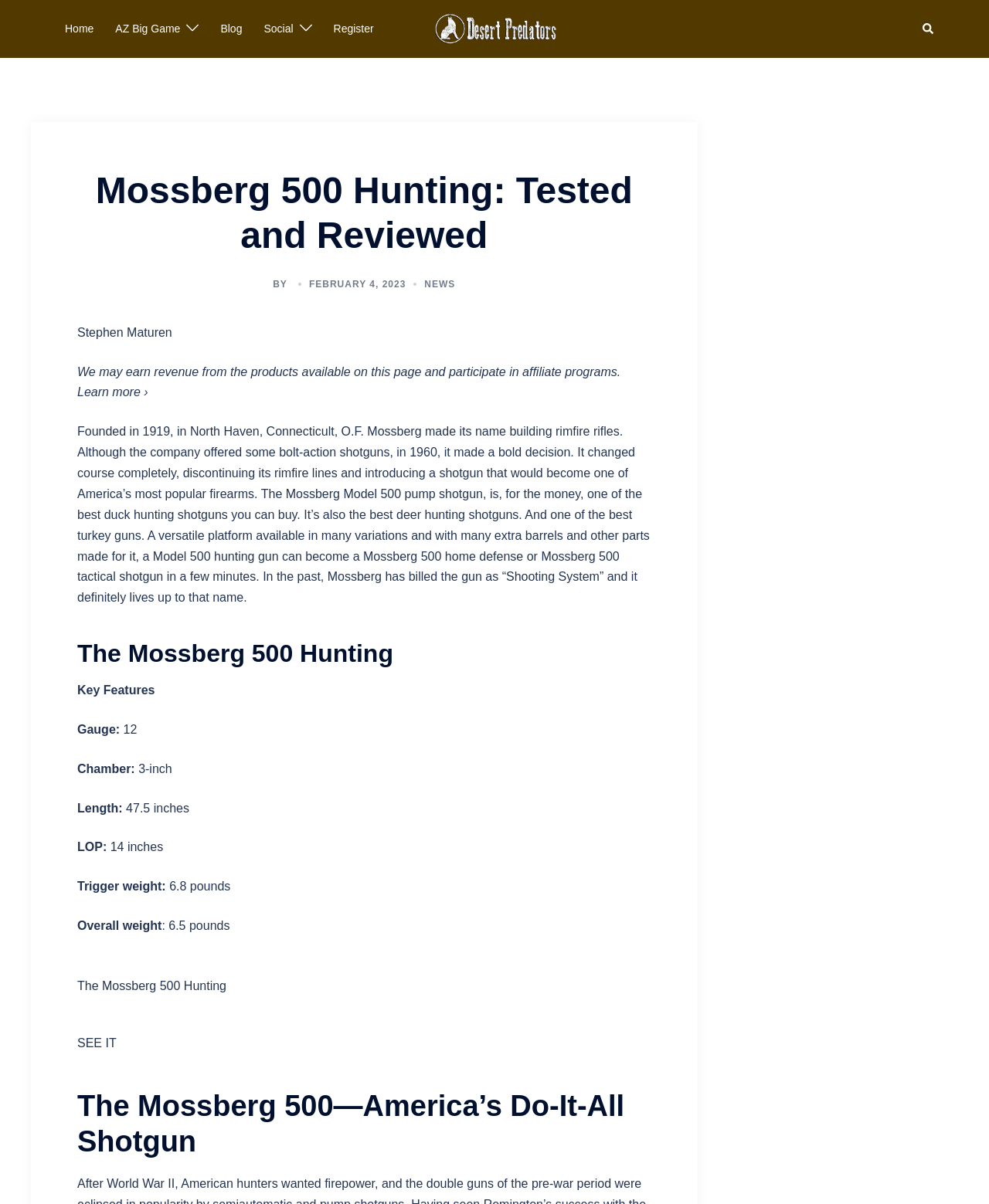Locate the UI element described by February 4, 2023 and provide its bounding box coordinates. Use the format (top-left x, top-left y, bottom-right x, bottom-right y) with all values as floating point numbers between 0 and 1.

[0.312, 0.231, 0.41, 0.24]